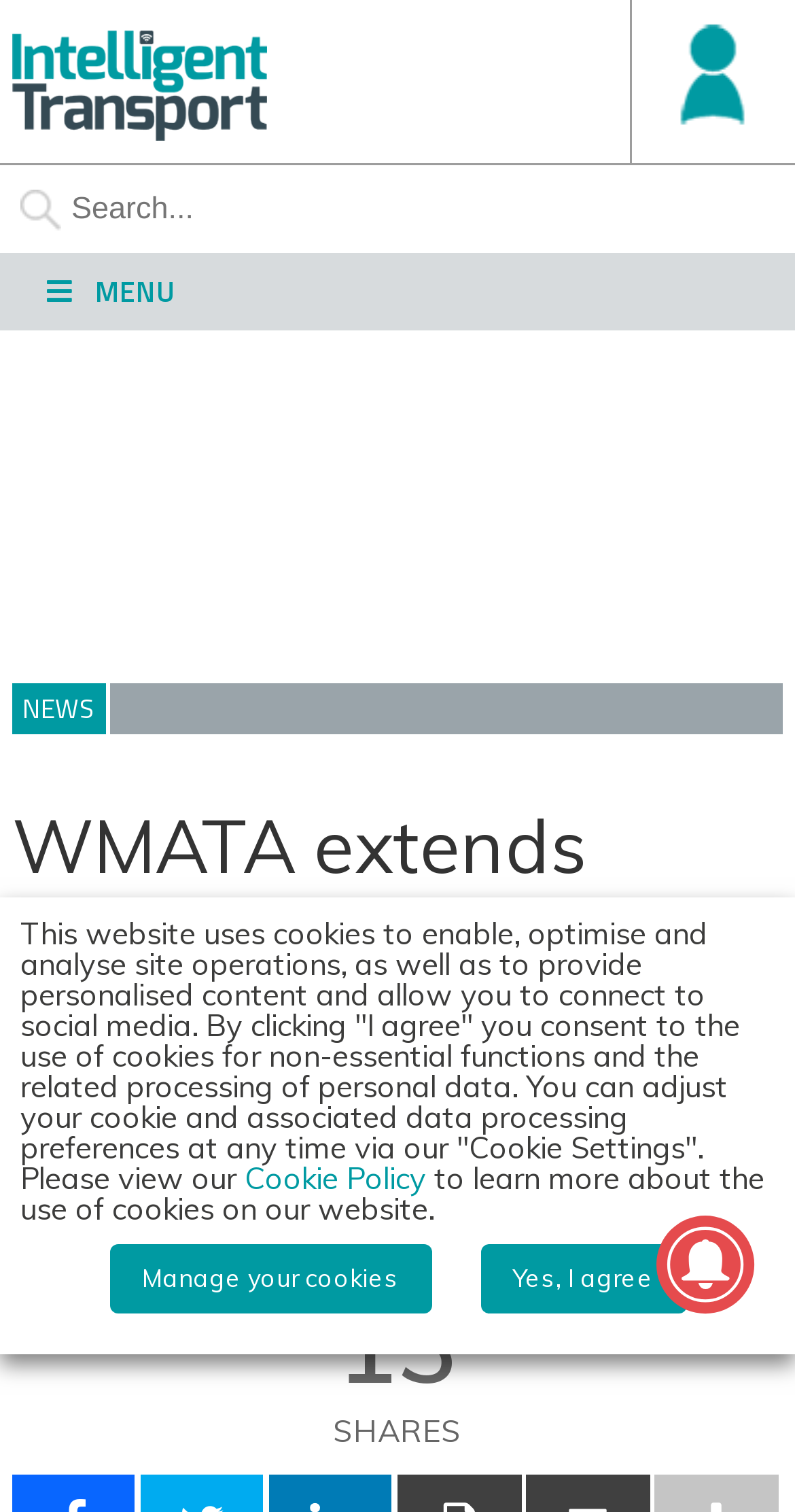Find the bounding box coordinates for the element described here: "parent_node: SEARCH name="s" placeholder="Search..."".

[0.0, 0.108, 1.0, 0.167]